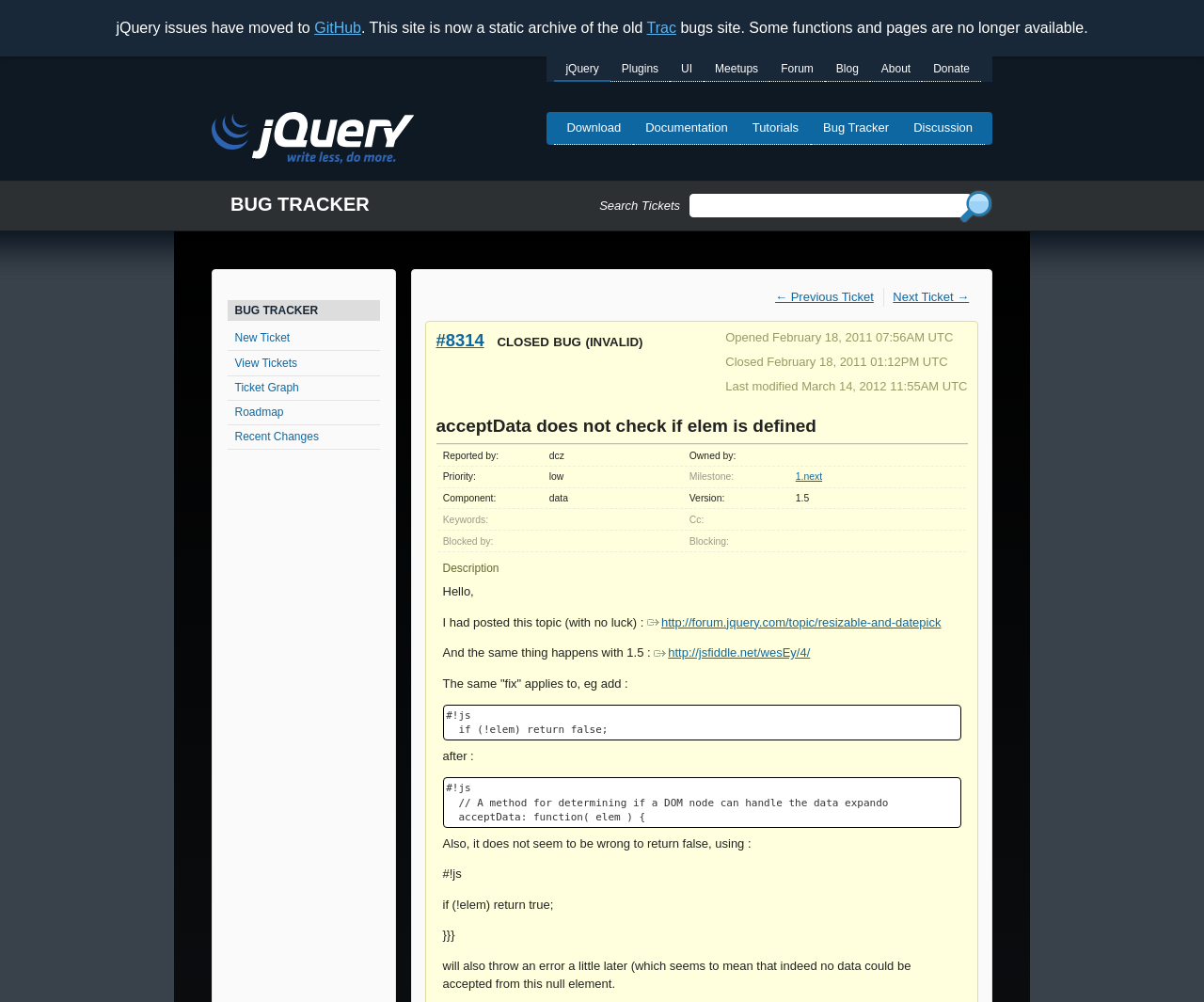Given the description: "Ticket Graph", determine the bounding box coordinates of the UI element. The coordinates should be formatted as four float numbers between 0 and 1, [left, top, right, bottom].

[0.189, 0.375, 0.316, 0.4]